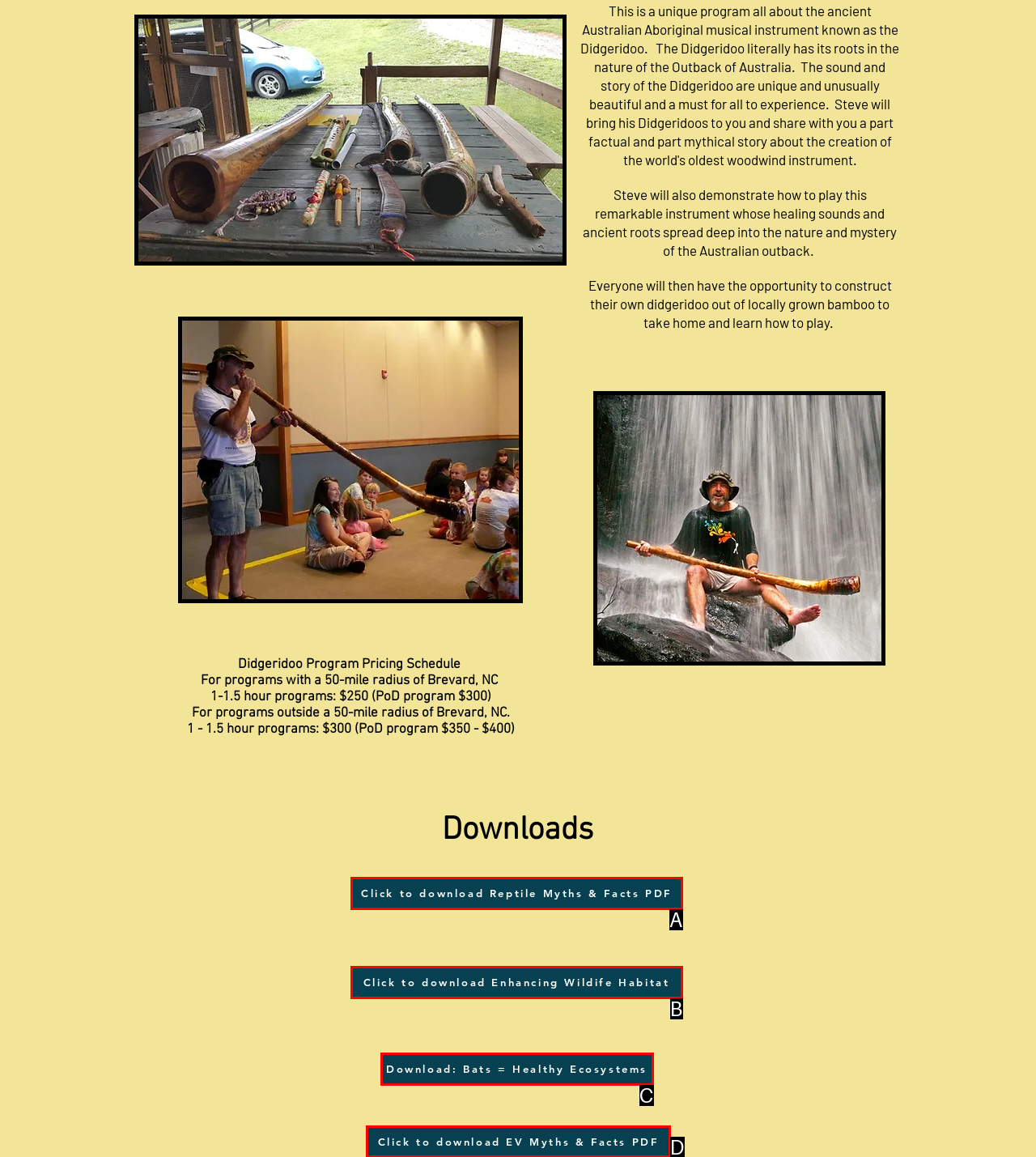Choose the HTML element that best fits the given description: Download: Bats = Healthy Ecosystems. Answer by stating the letter of the option.

C